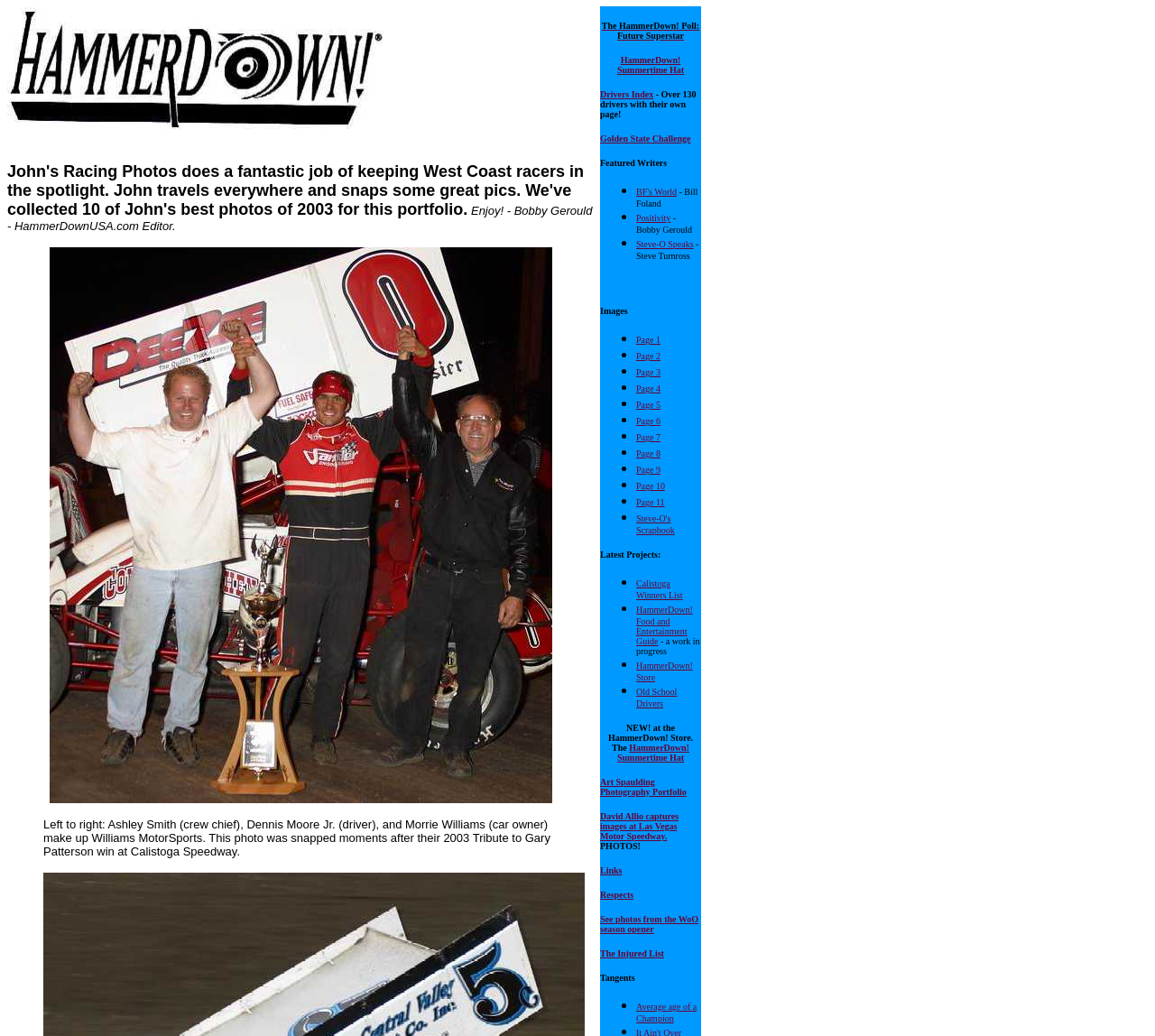Locate the bounding box coordinates of the element you need to click to accomplish the task described by this instruction: "Explore Calistoga Winners List".

[0.551, 0.558, 0.591, 0.579]